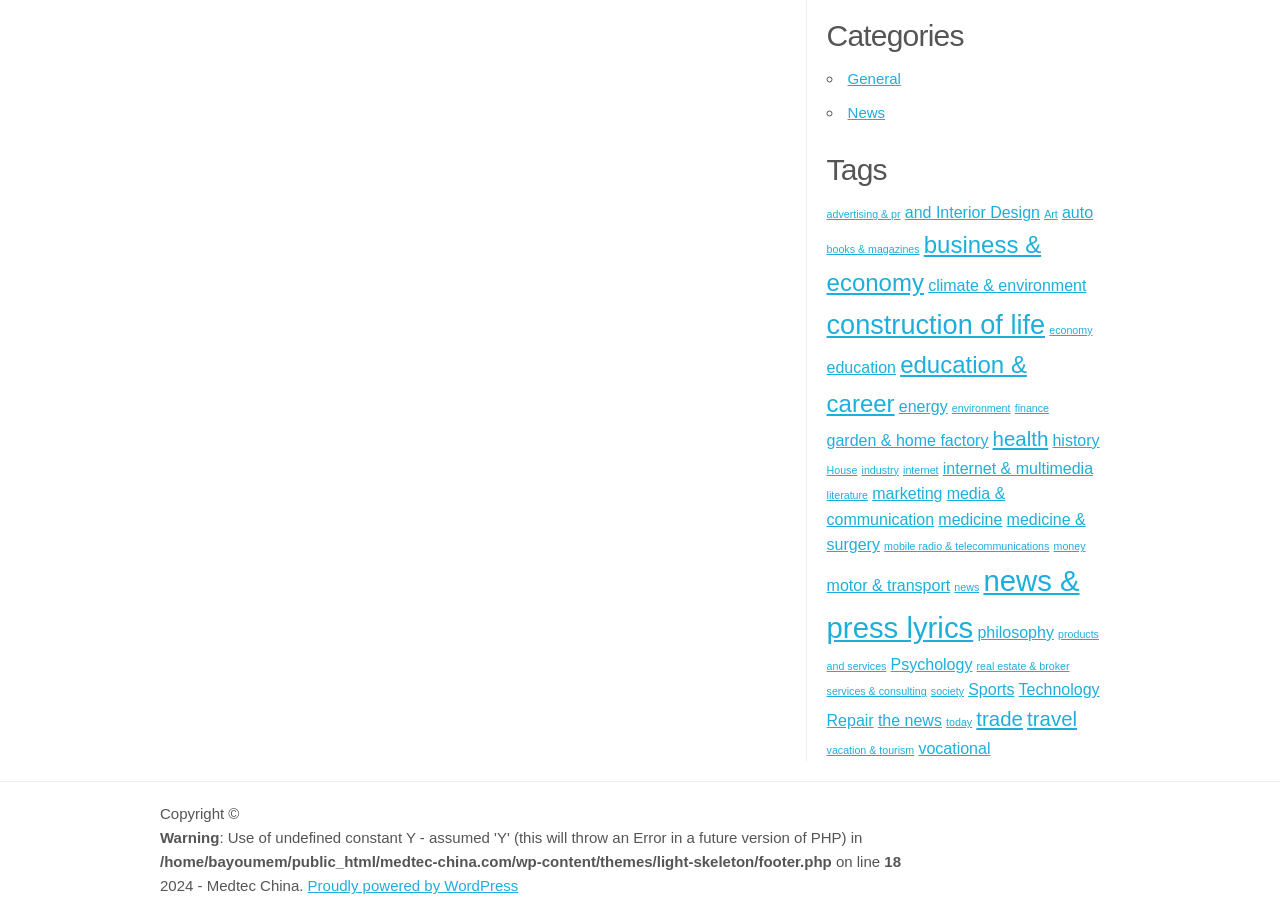Provide a short answer using a single word or phrase for the following question: 
What is the copyright year?

2024